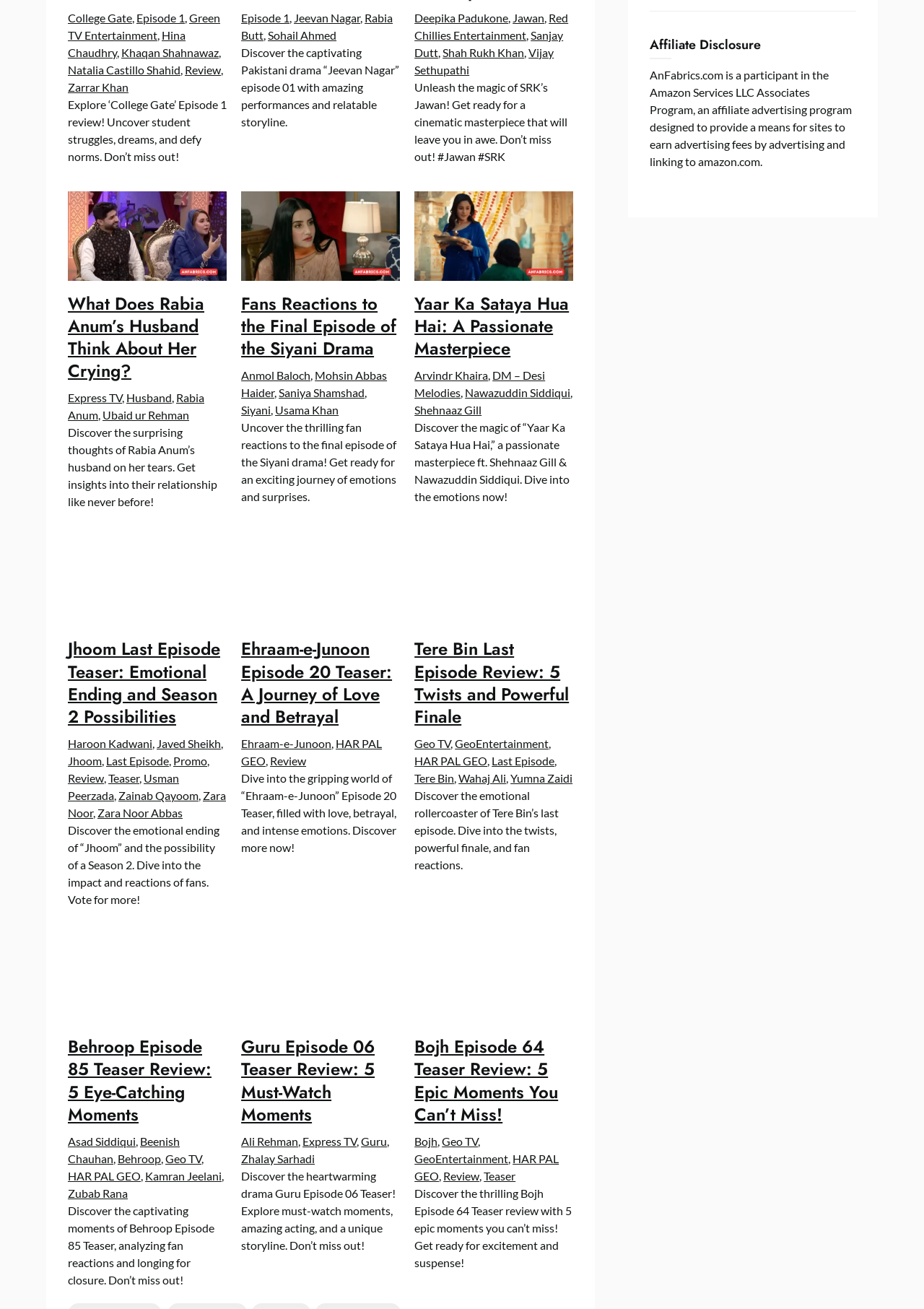Please mark the clickable region by giving the bounding box coordinates needed to complete this instruction: "Get insights into the final episode of the Siyani drama".

[0.261, 0.146, 0.433, 0.214]